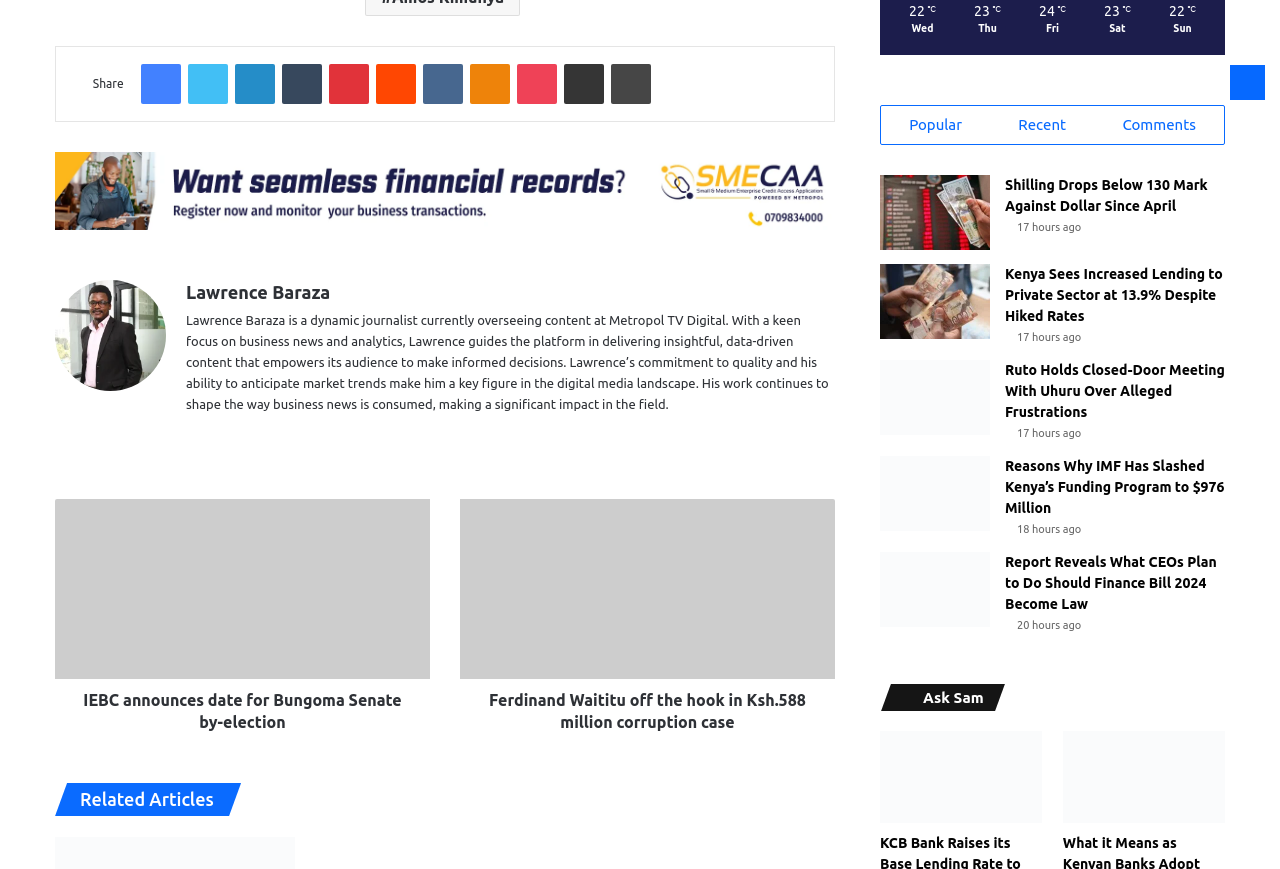Give a short answer to this question using one word or a phrase:
How many social media links are there?

9